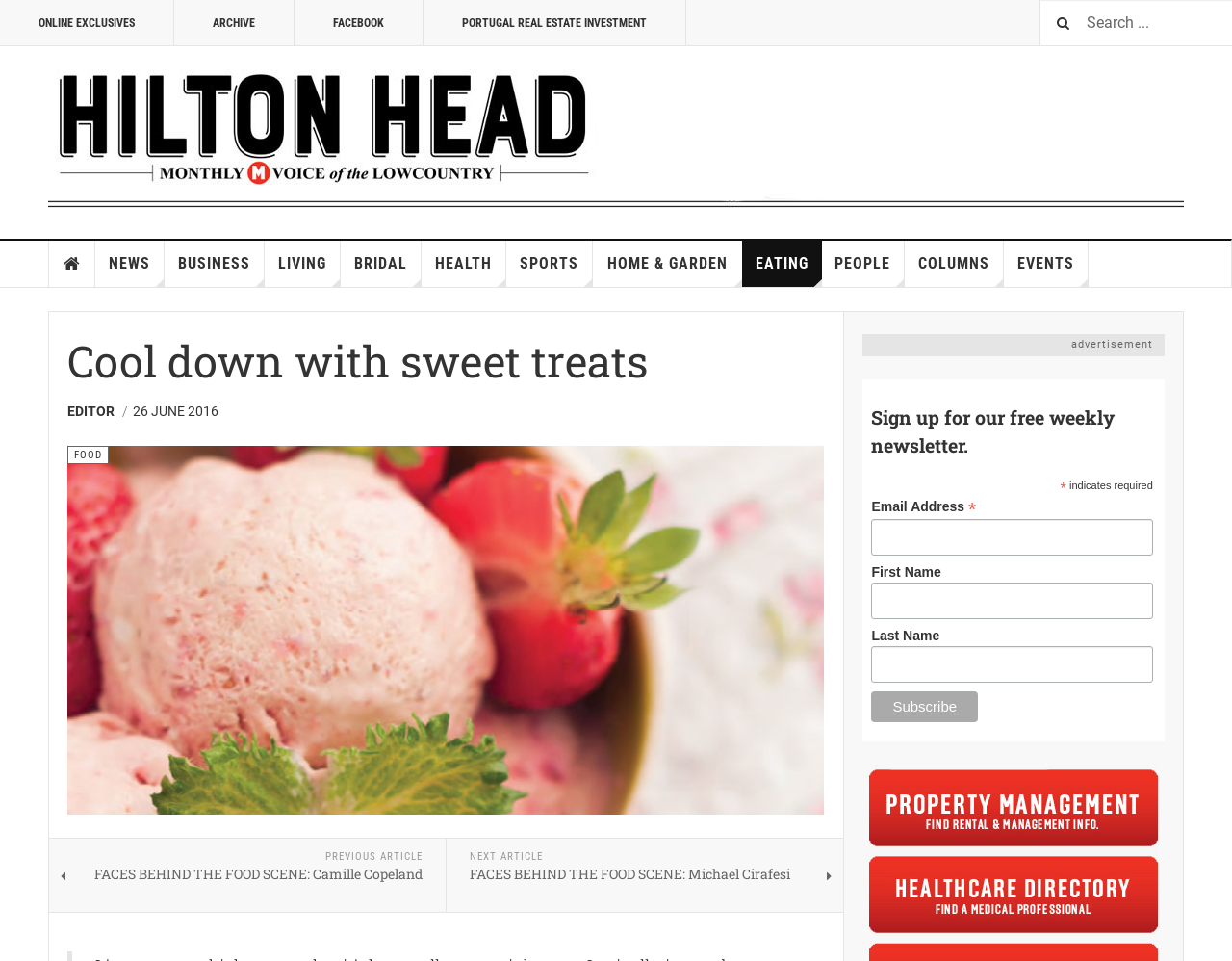Given the element description, predict the bounding box coordinates in the format (top-left x, top-left y, bottom-right x, bottom-right y), using floating point numbers between 0 and 1: Health

[0.342, 0.251, 0.411, 0.299]